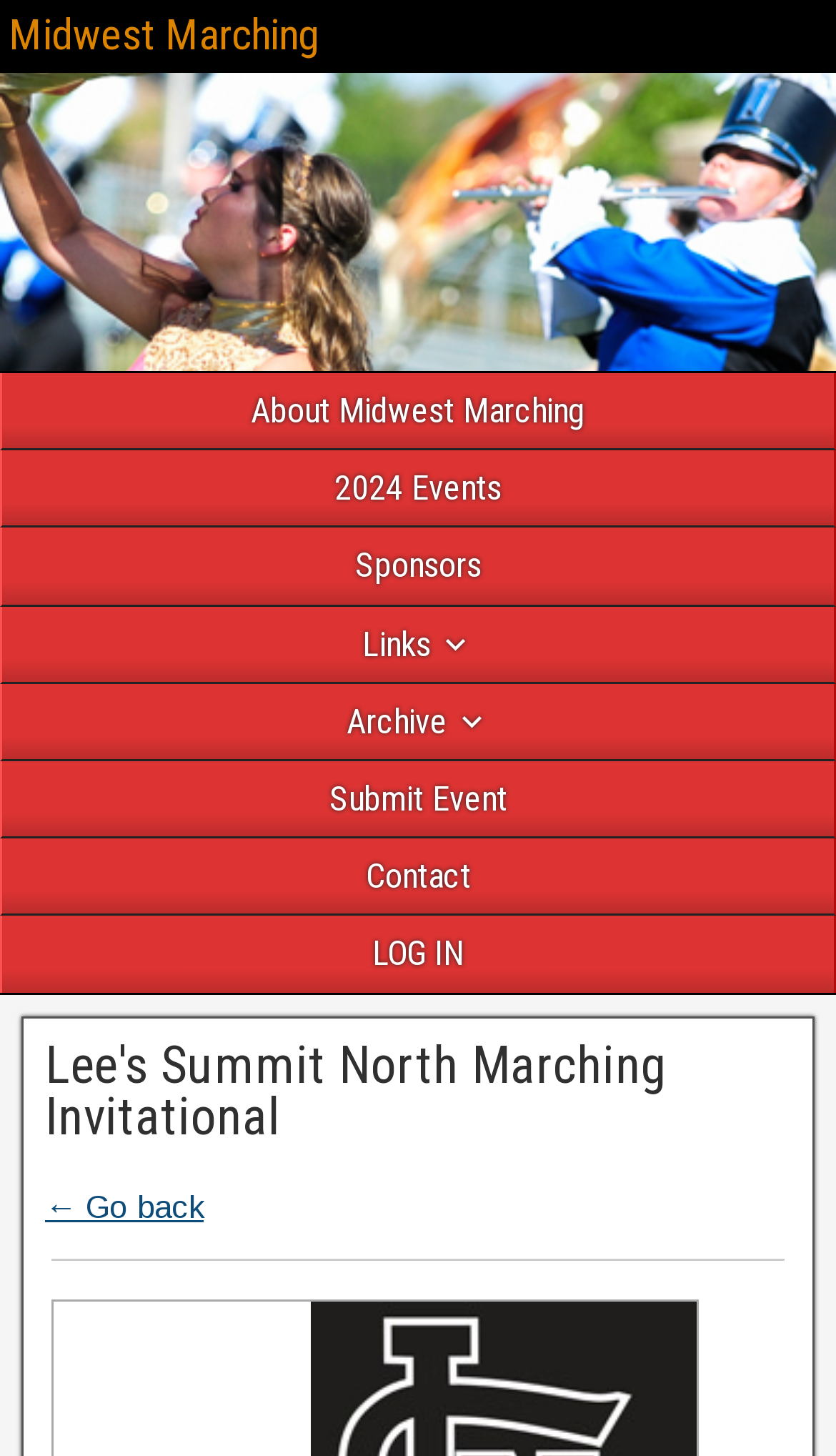Answer the question in a single word or phrase:
How many levels of hierarchy are in the webpage?

3